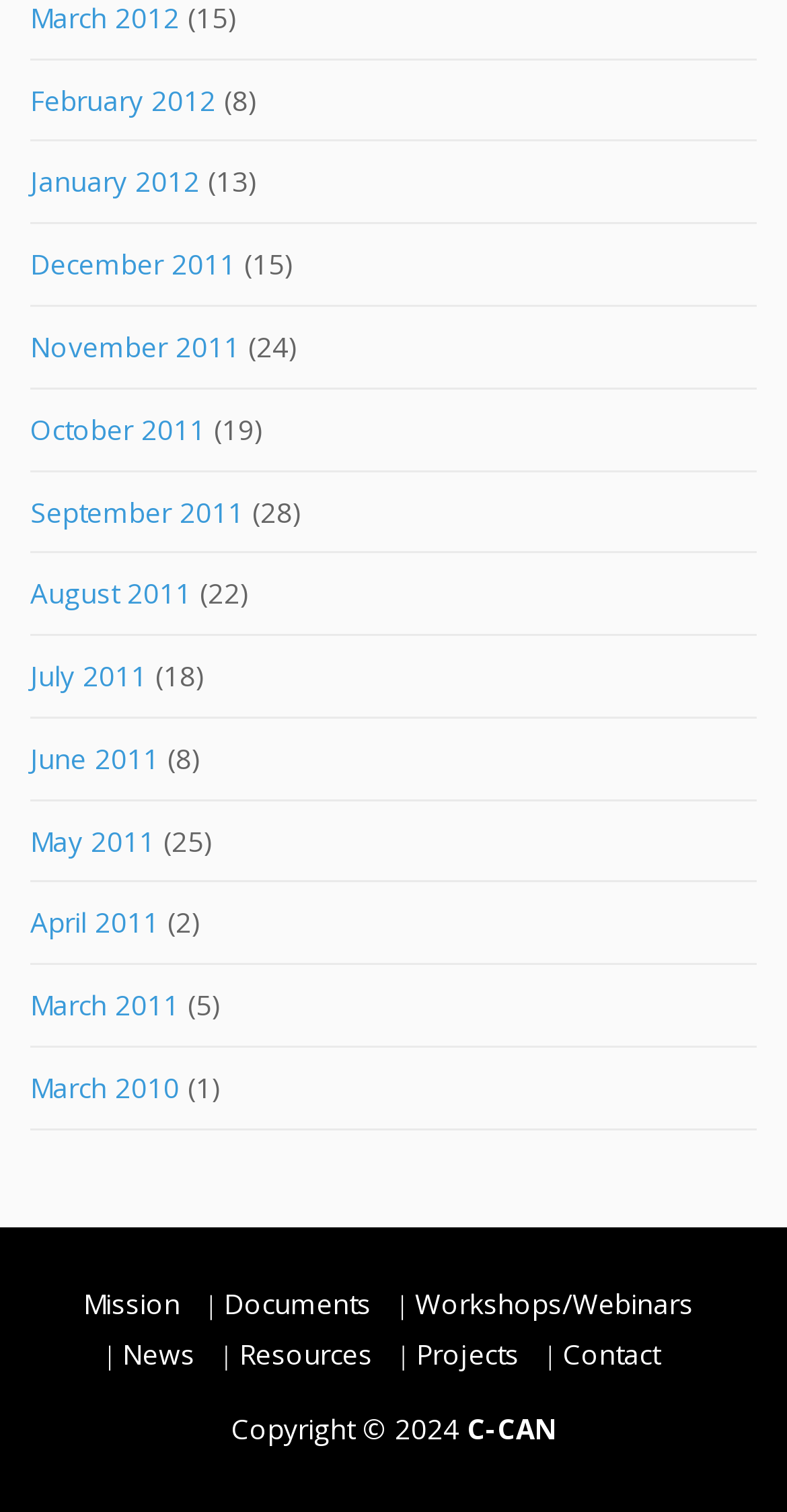Given the webpage screenshot, identify the bounding box of the UI element that matches this description: "May 2011".

[0.038, 0.522, 0.197, 0.59]